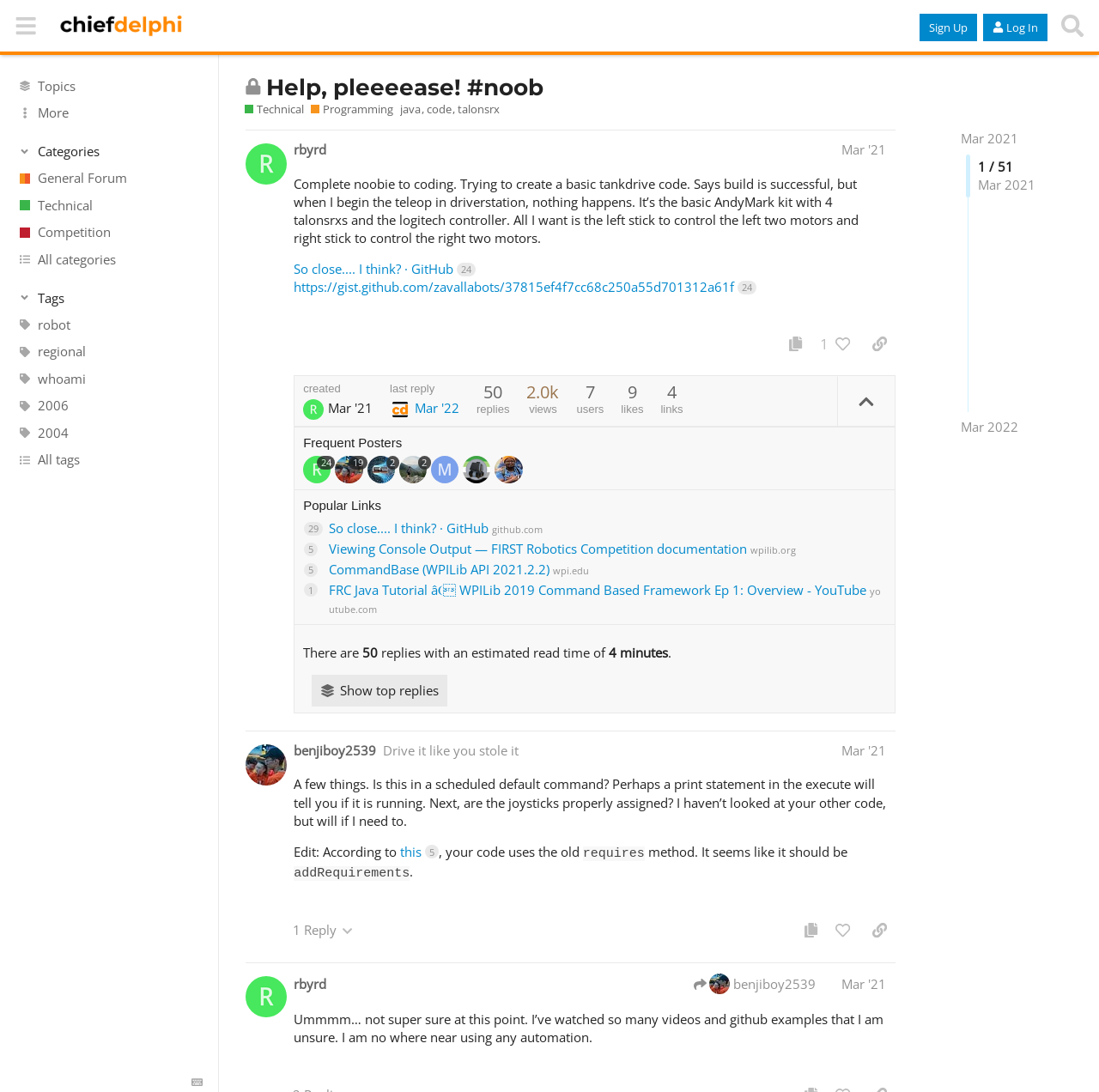What is the headline of the webpage?

Help, pleeeease! #noob